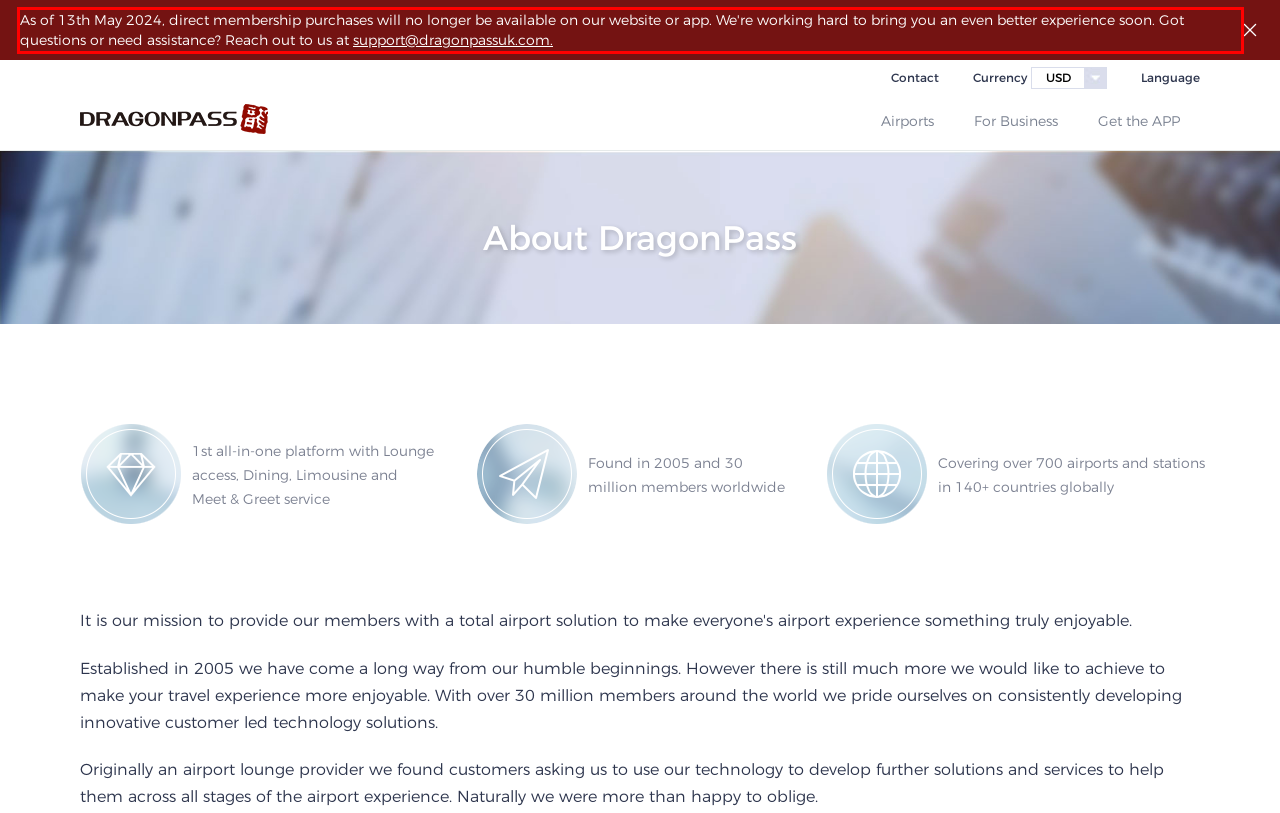Identify the text inside the red bounding box in the provided webpage screenshot and transcribe it.

As of 13th May 2024, direct membership purchases will no longer be available on our website or app. We're working hard to bring you an even better experience soon. Got questions or need assistance? Reach out to us at support@dragonpassuk.com.